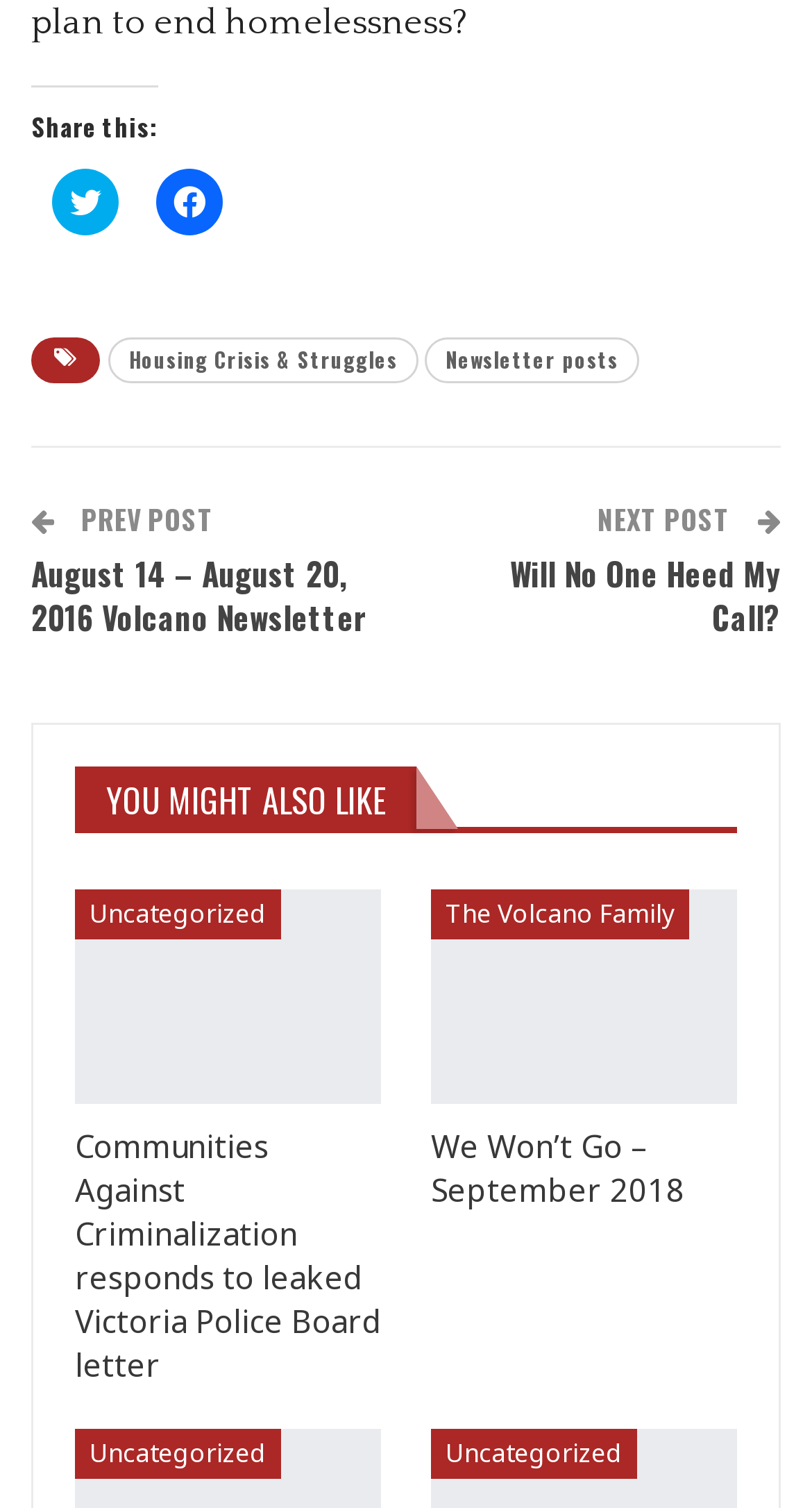Utilize the details in the image to thoroughly answer the following question: What is the function of the 'PREV POST' and 'NEXT POST' buttons?

The 'PREV POST' and 'NEXT POST' buttons are used to navigate between different posts on the webpage. They allow the user to move to the previous or next post, suggesting that the webpage is a blog or a news website with multiple articles.